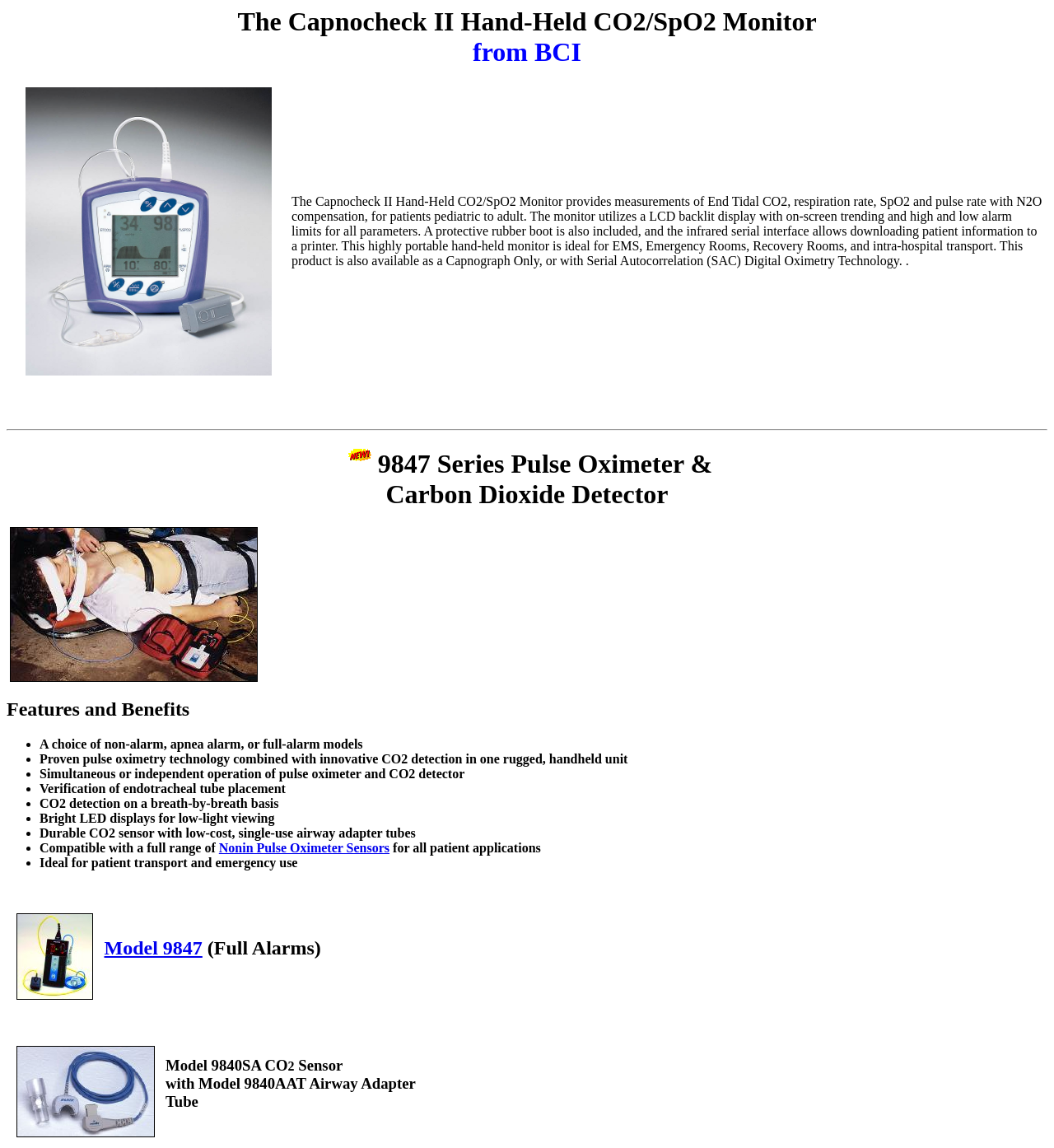What is the main heading of this webpage? Please extract and provide it.

The Capnocheck II Hand-Held CO2/SpO2 Monitor
from BCI